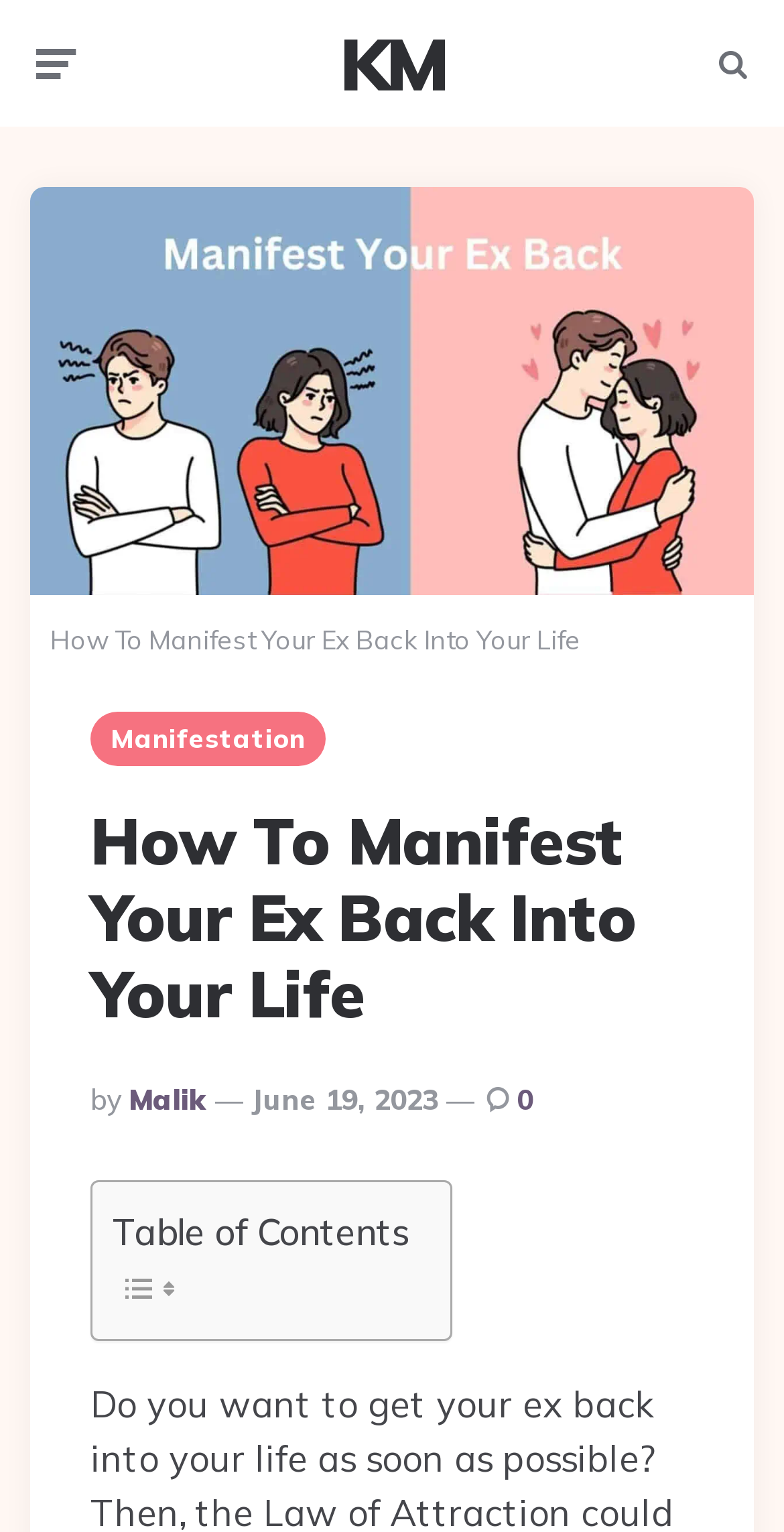Provide the bounding box coordinates of the UI element that matches the description: "malik".

[0.164, 0.707, 0.264, 0.728]